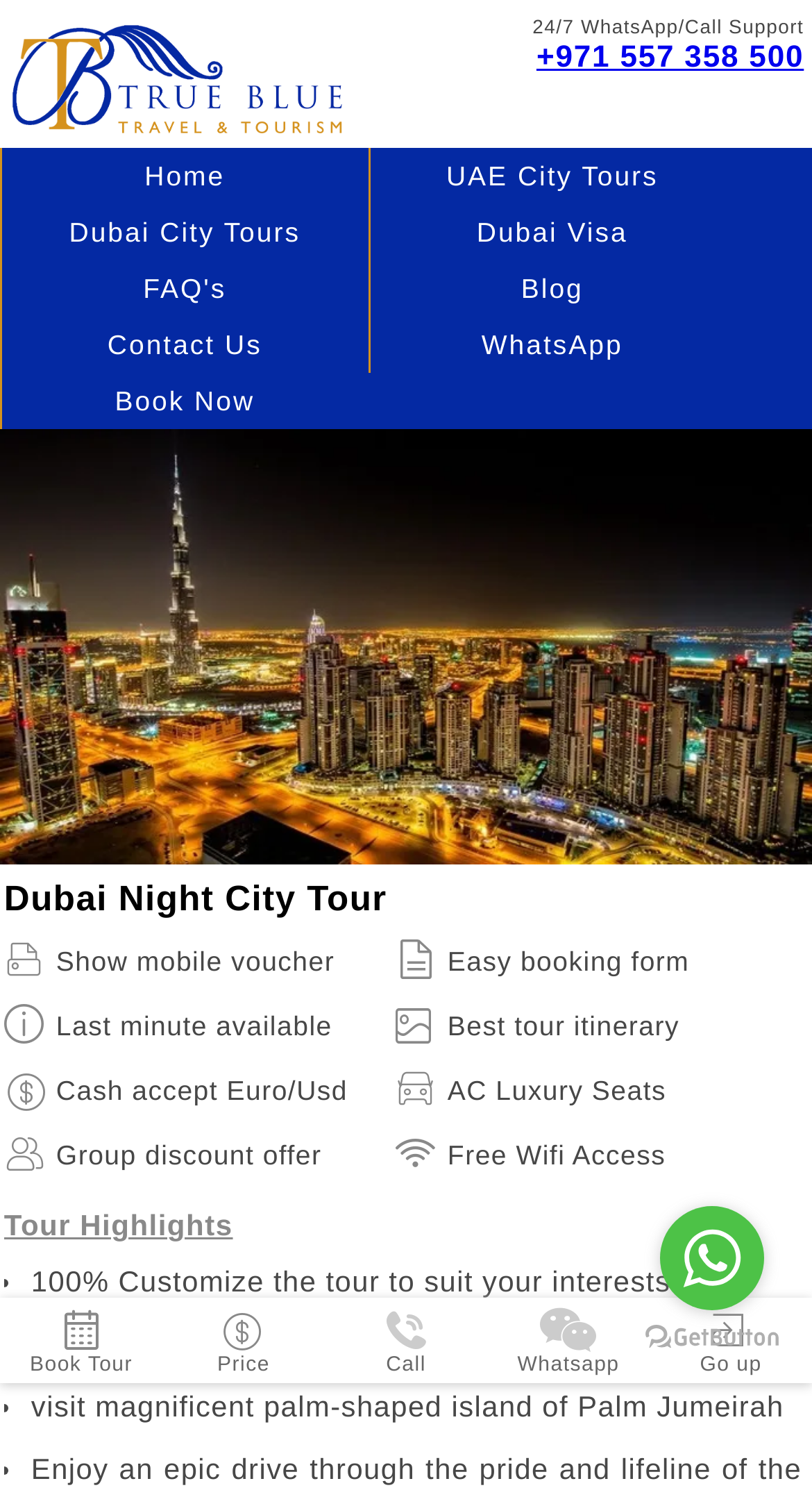What is the name of the iconic building that can be seen during the tour?
Using the visual information, answer the question in a single word or phrase.

Burj Khalifa